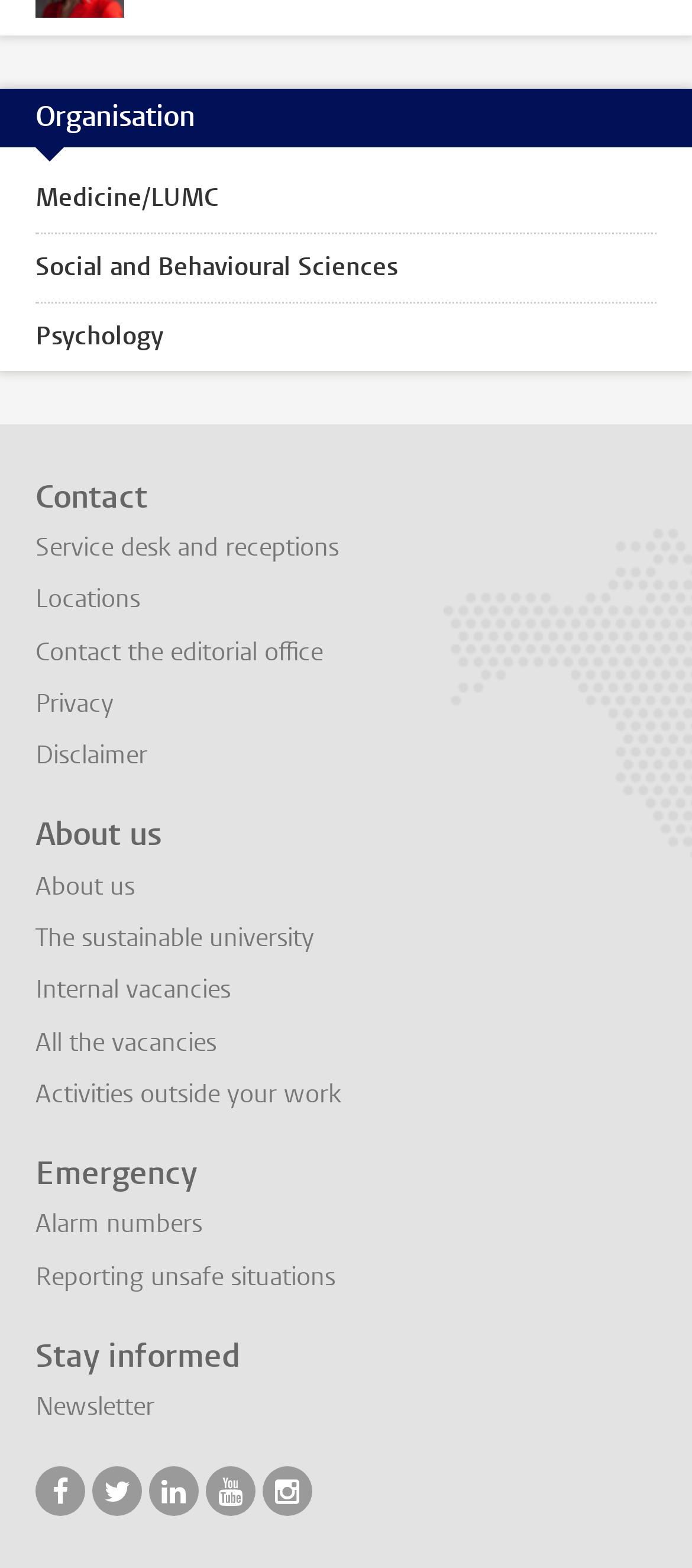Please determine the bounding box coordinates of the element to click in order to execute the following instruction: "View About us". The coordinates should be four float numbers between 0 and 1, specified as [left, top, right, bottom].

[0.051, 0.52, 0.949, 0.545]